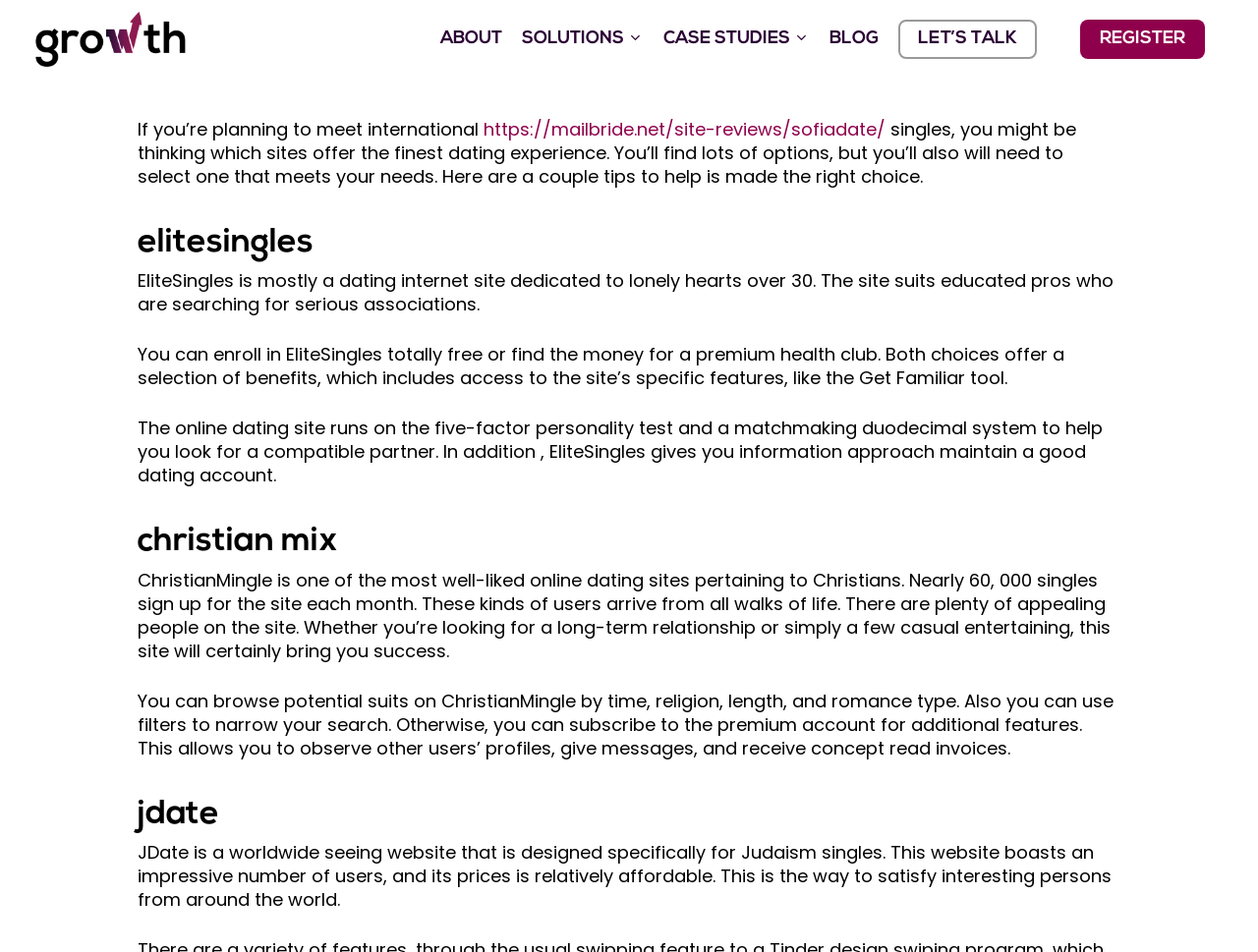What is the focus of JDate?
Carefully examine the image and provide a detailed answer to the question.

According to the webpage content, JDate is a global dating website that is specifically designed for Jewish singles, providing a platform for them to meet and connect with like-minded individuals from around the world.